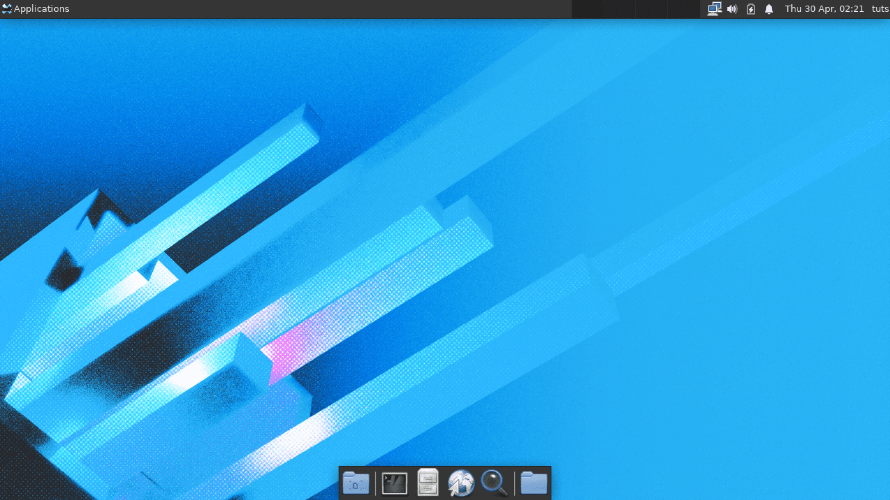Provide a thorough description of the image.

The image showcases the default wallpaper for Fedora 32, featuring a striking design composed of bright blue gradients and intersecting geometric shapes. The wallpaper's dynamic texture contrasts with a smooth blue background, creating a sense of depth and dimension. At the bottom of the screen, a panel displays application icons, enhancing the minimalist aesthetic of the interface. This iconic wallpaper exemplifies the Fedora team's commitment to creating visually appealing and functional environments for users, marking it as a highly anticipated aspect of each Fedora release.